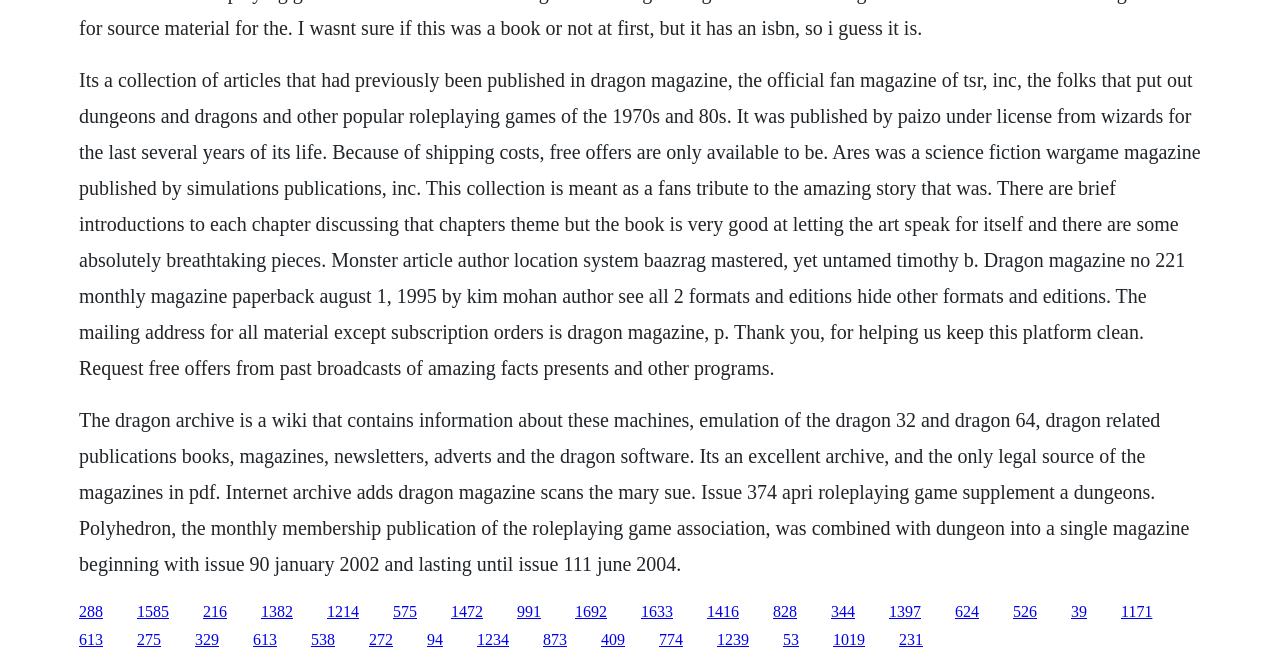Identify the bounding box coordinates necessary to click and complete the given instruction: "Subscribe to BT Personal Edition".

None